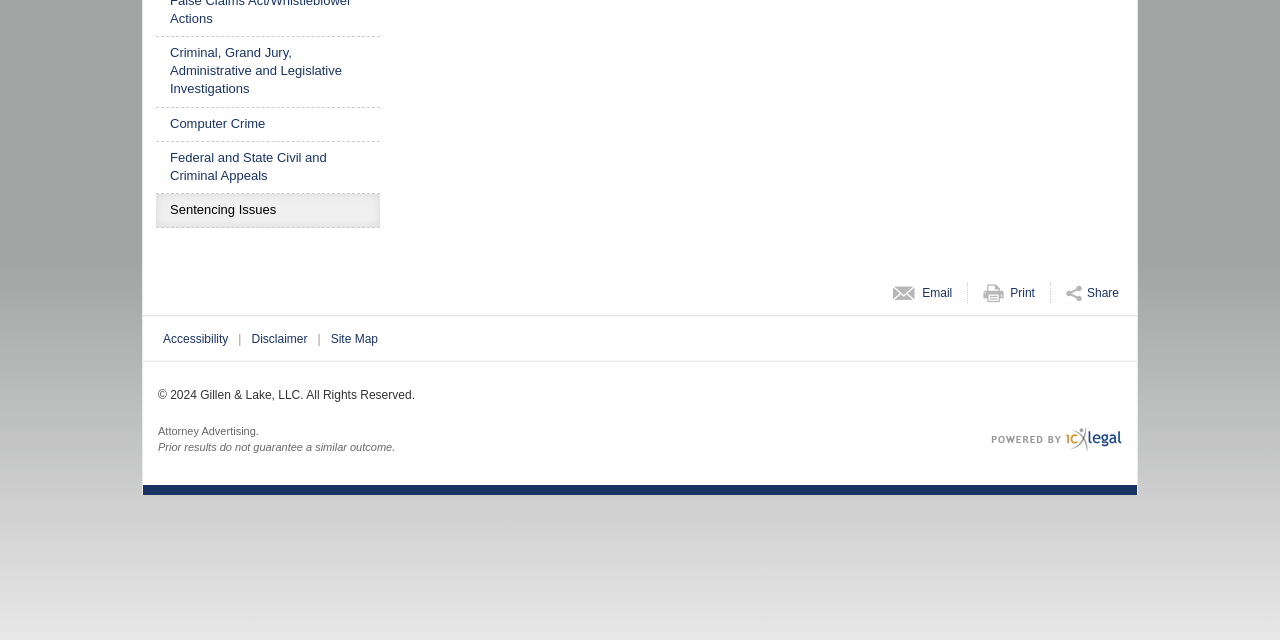Extract the bounding box of the UI element described as: "Disclaimer".

[0.196, 0.519, 0.24, 0.541]